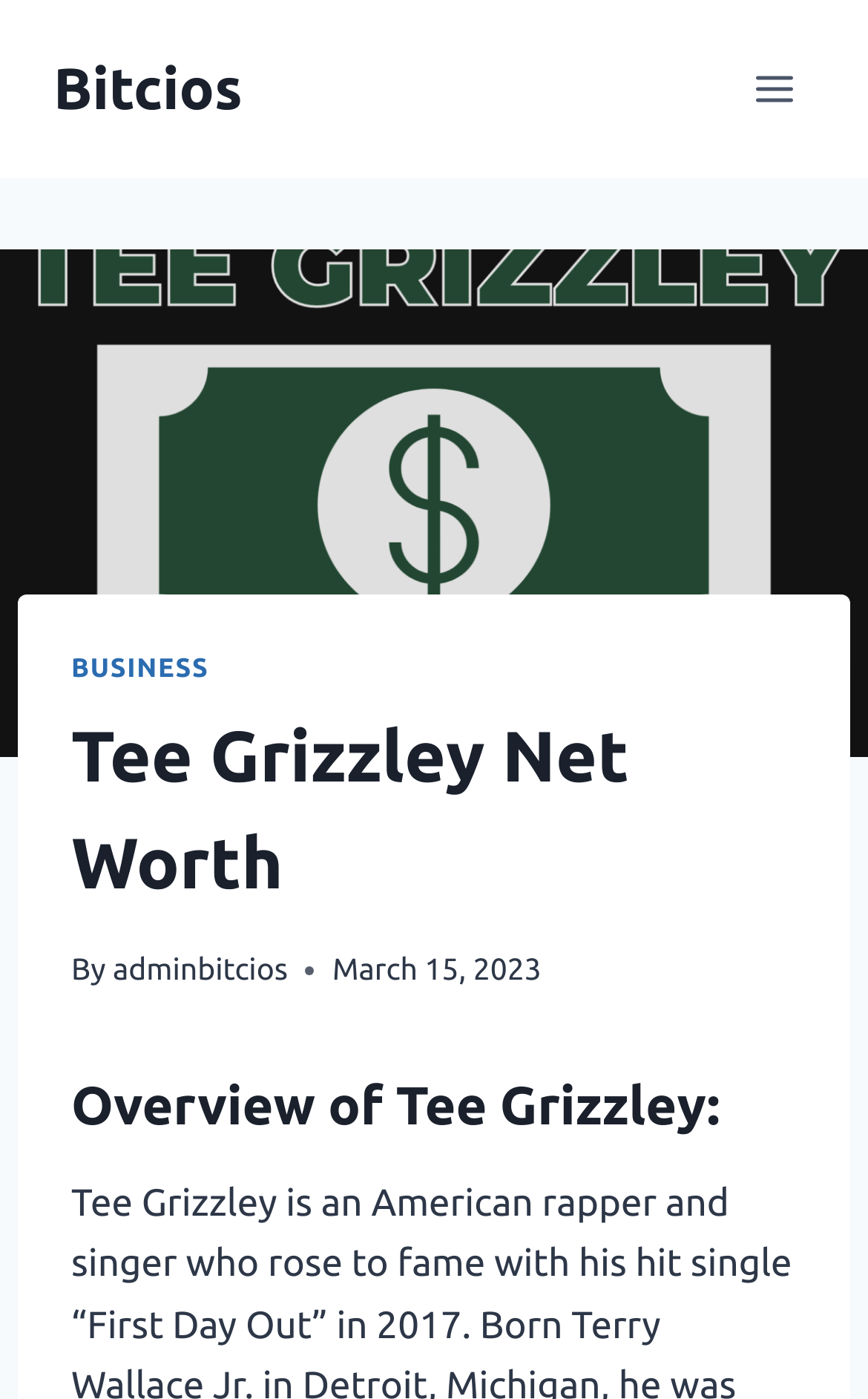Provide the bounding box coordinates of the HTML element this sentence describes: "Toggle Menu". The bounding box coordinates consist of four float numbers between 0 and 1, i.e., [left, top, right, bottom].

[0.844, 0.039, 0.938, 0.088]